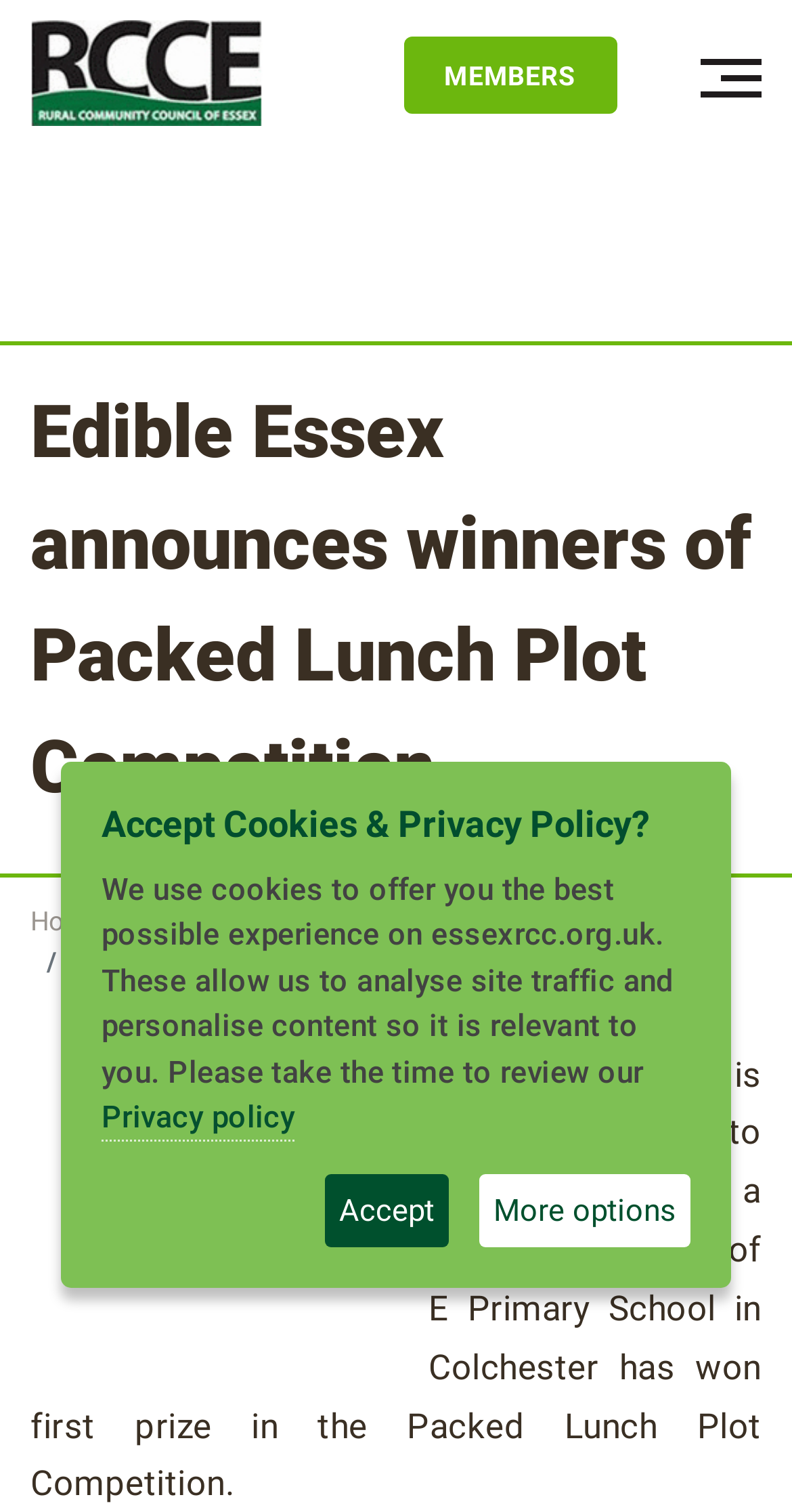Please find and give the text of the main heading on the webpage.

Edible Essex announces winners of Packed Lunch Plot Competition